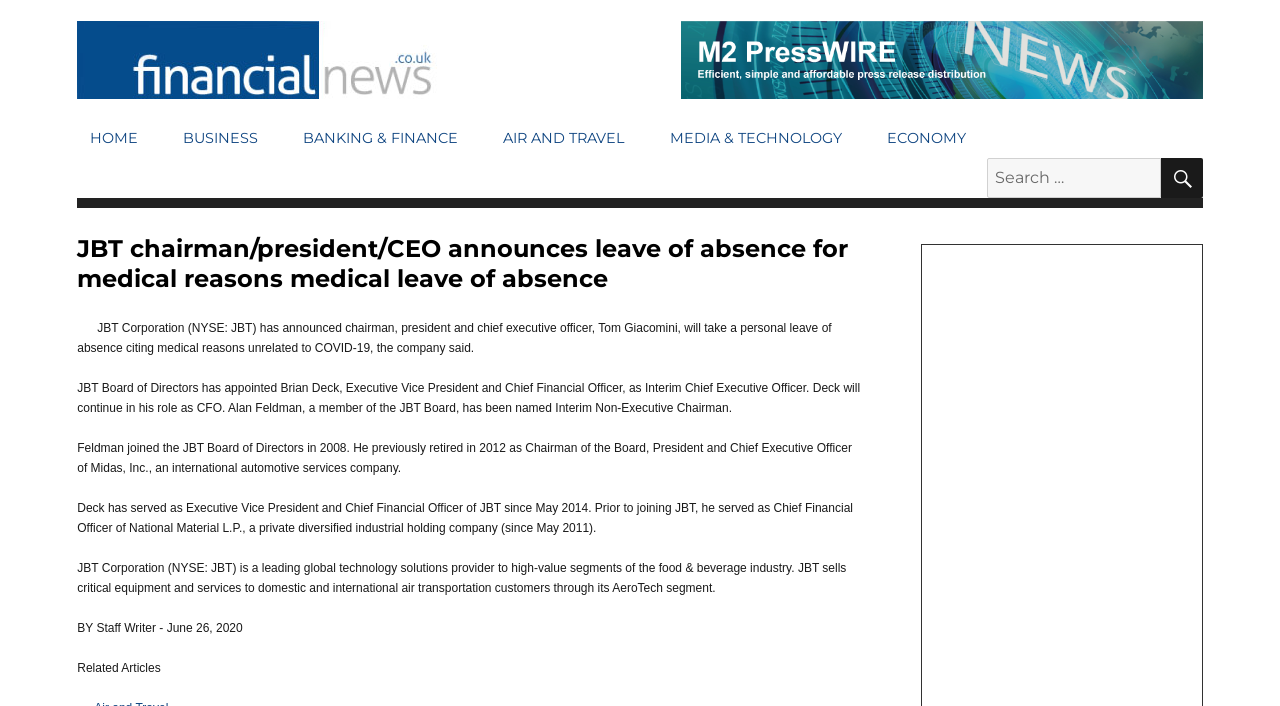Can you show the bounding box coordinates of the region to click on to complete the task described in the instruction: "Click on the 'Financial News' link"?

[0.06, 0.03, 0.349, 0.14]